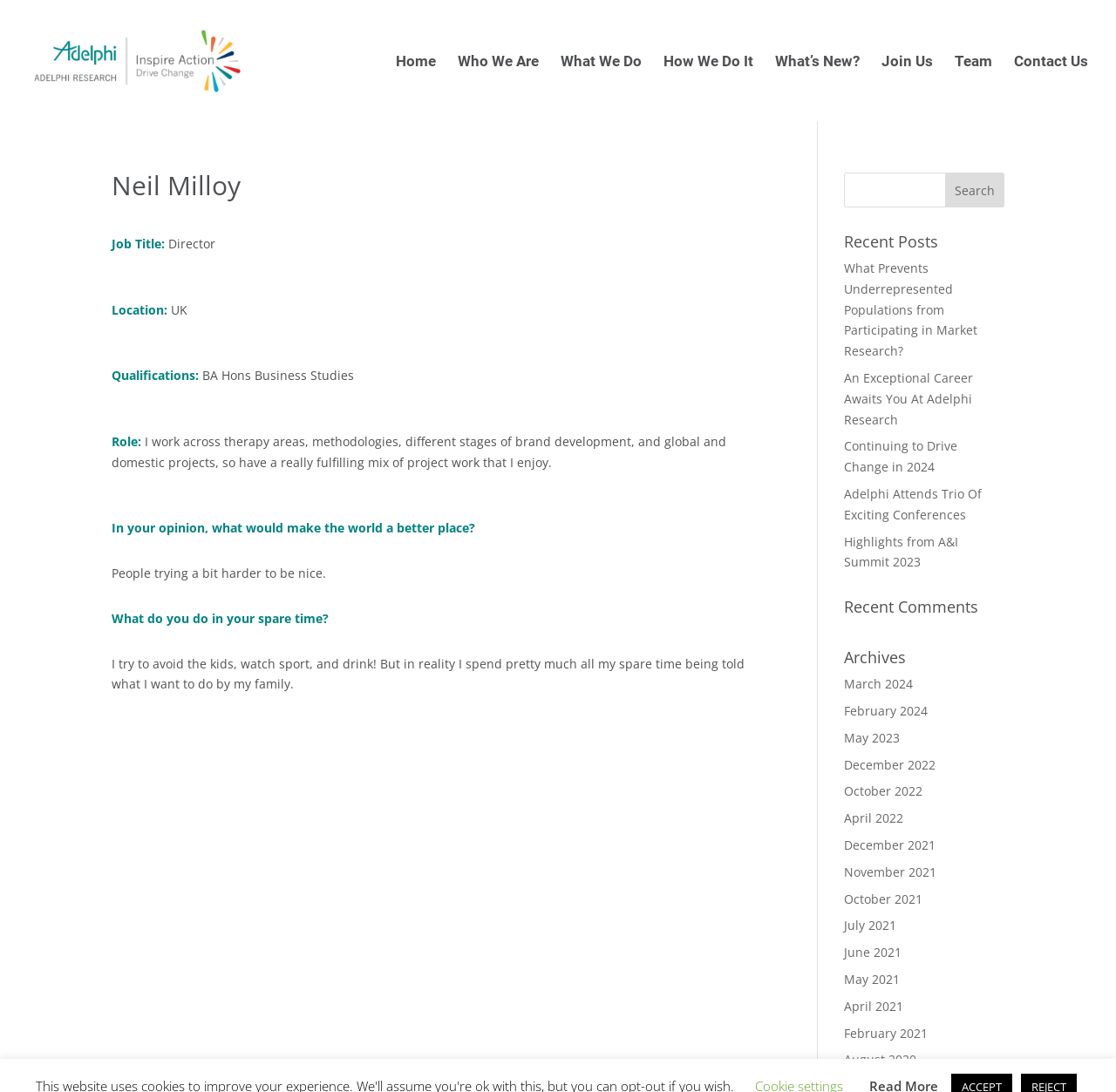Specify the bounding box coordinates of the area to click in order to follow the given instruction: "Search for something."

[0.847, 0.158, 0.9, 0.19]